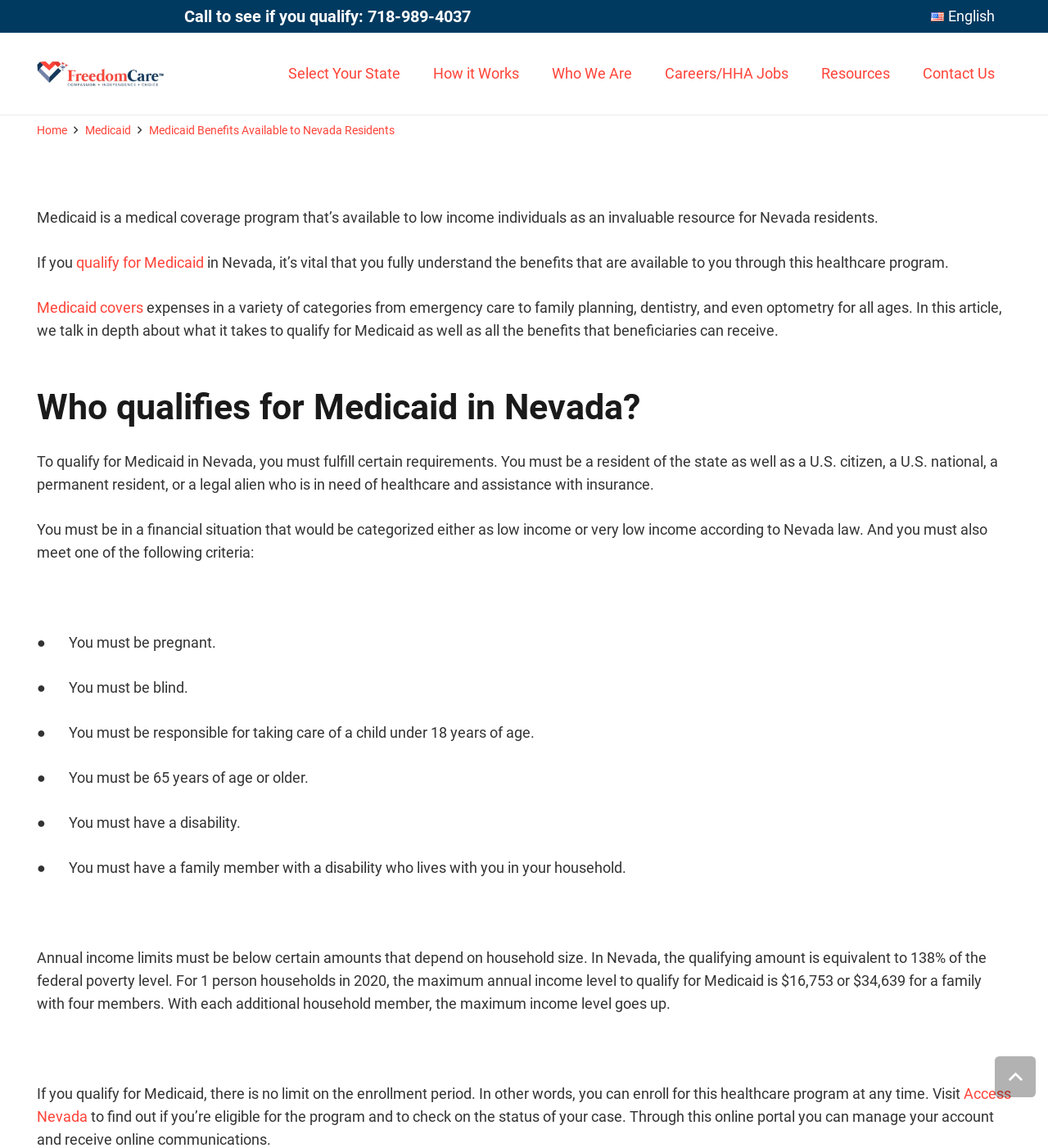From the element description Who We Are, predict the bounding box coordinates of the UI element. The coordinates must be specified in the format (top-left x, top-left y, bottom-right x, bottom-right y) and should be within the 0 to 1 range.

[0.511, 0.046, 0.619, 0.082]